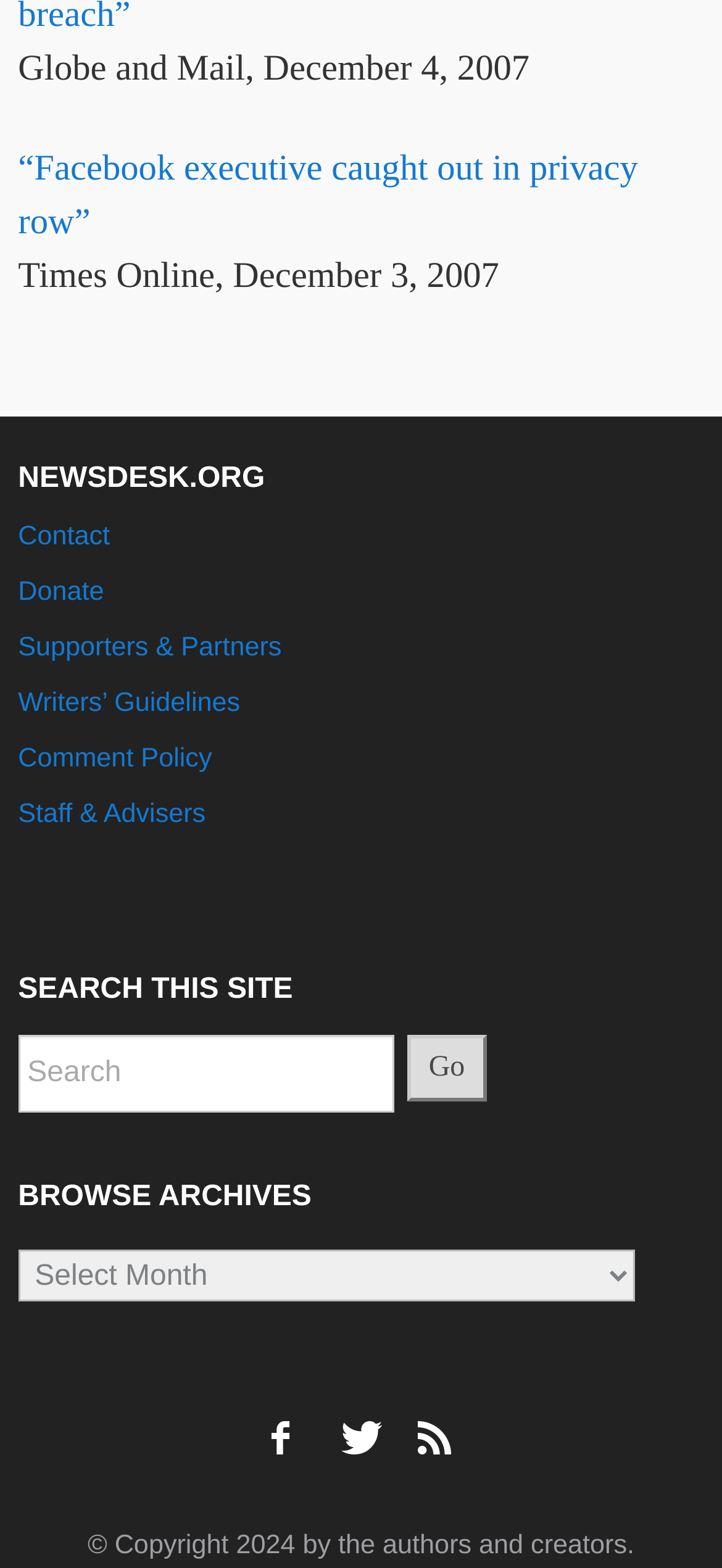From the screenshot, find the bounding box of the UI element matching this description: "title="Link to RSS Feed"". Supply the bounding box coordinates in the form [left, top, right, bottom], each a float between 0 and 1.

[0.566, 0.884, 0.647, 0.927]